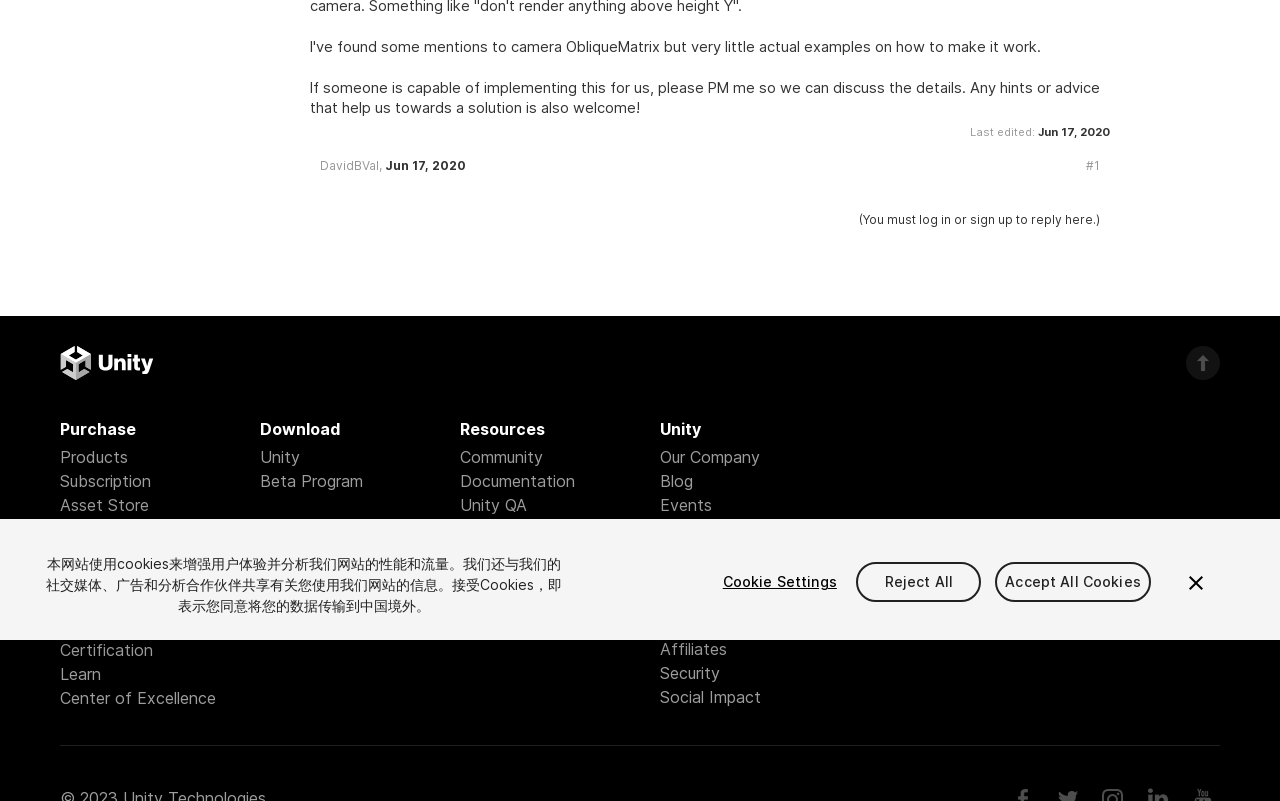Find the bounding box coordinates of the UI element according to this description: "Social Impact".

[0.516, 0.857, 0.595, 0.882]